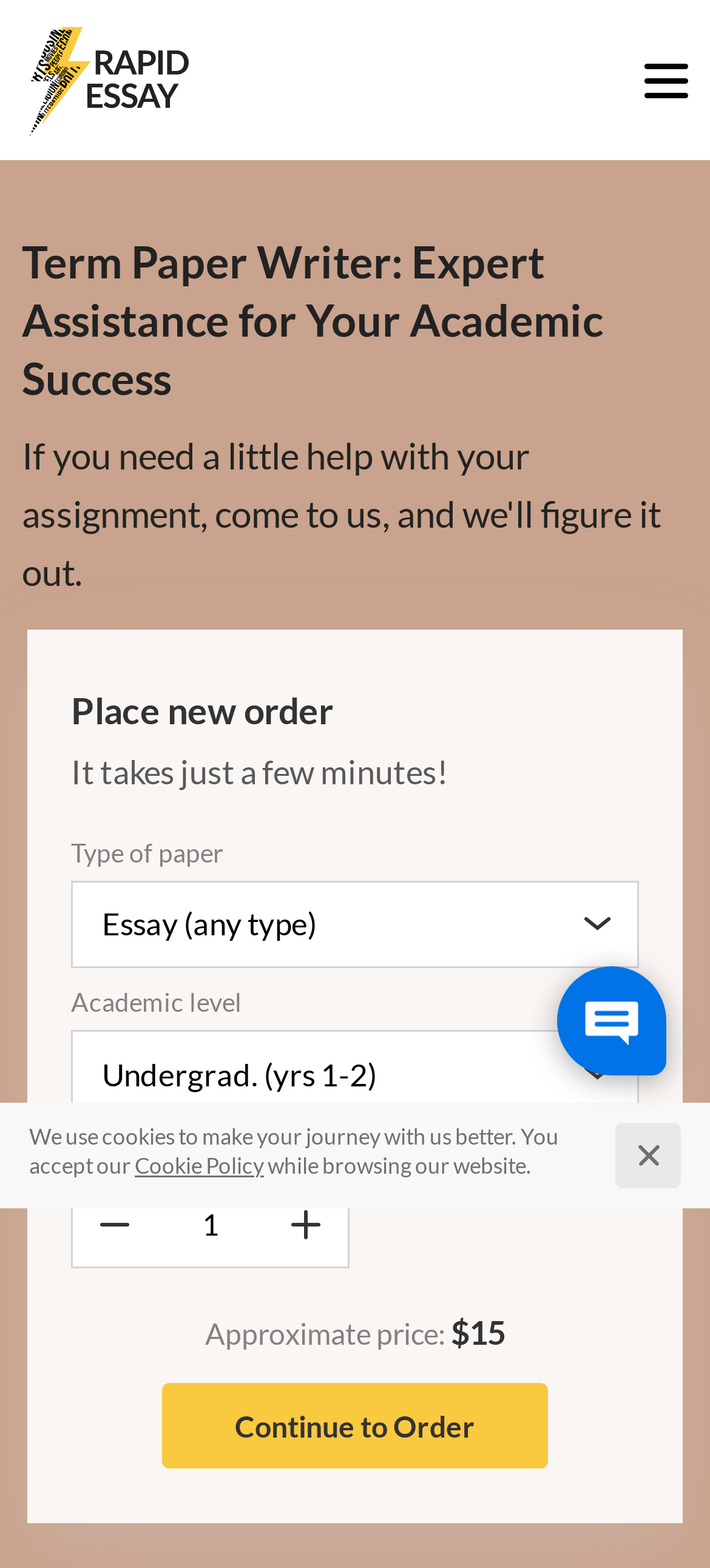Locate the bounding box coordinates of the clickable region to complete the following instruction: "Continue to place the order."

[0.228, 0.882, 0.772, 0.937]